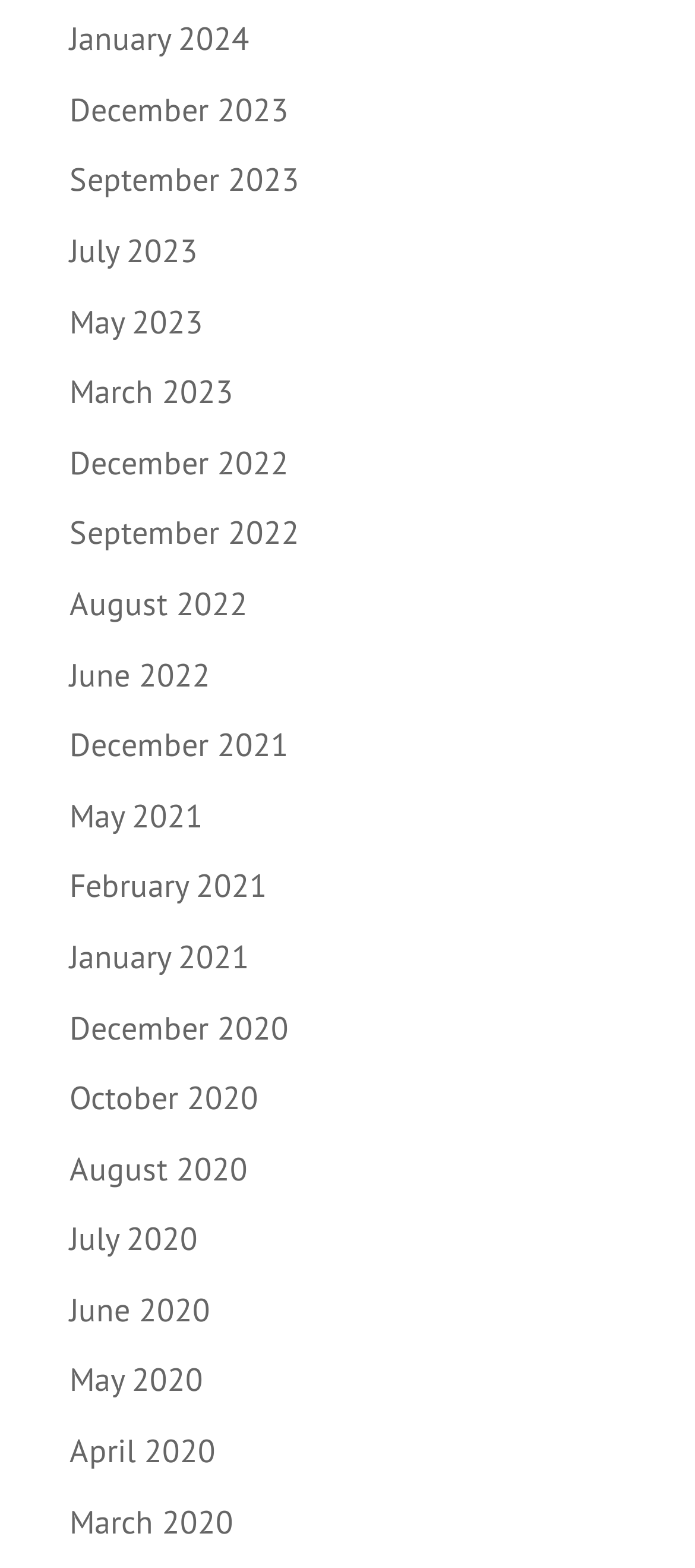Pinpoint the bounding box coordinates of the element to be clicked to execute the instruction: "Search for your address".

None